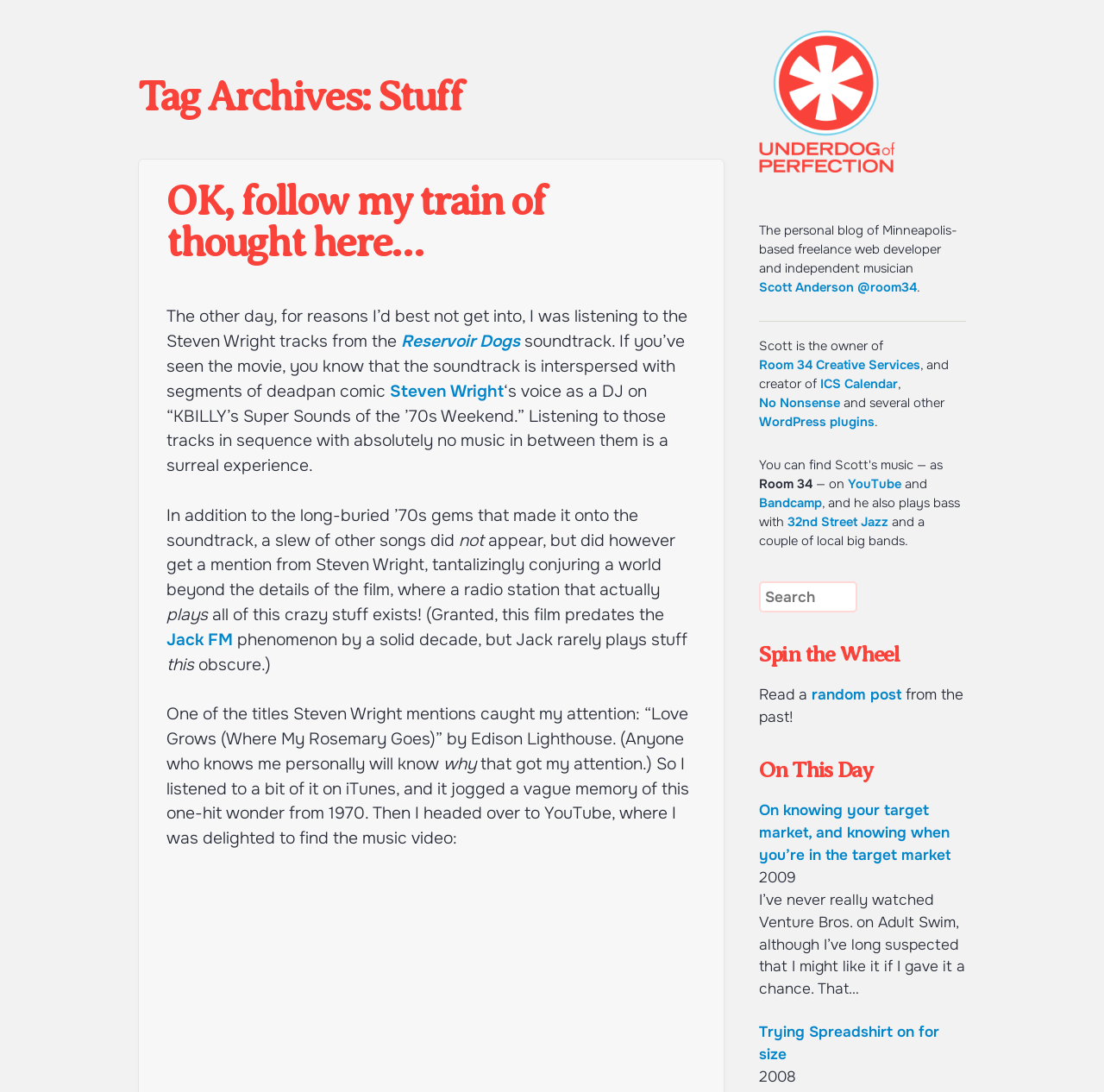Please identify the bounding box coordinates of the element's region that needs to be clicked to fulfill the following instruction: "Click the link to read a random post". The bounding box coordinates should consist of four float numbers between 0 and 1, i.e., [left, top, right, bottom].

[0.735, 0.627, 0.816, 0.644]